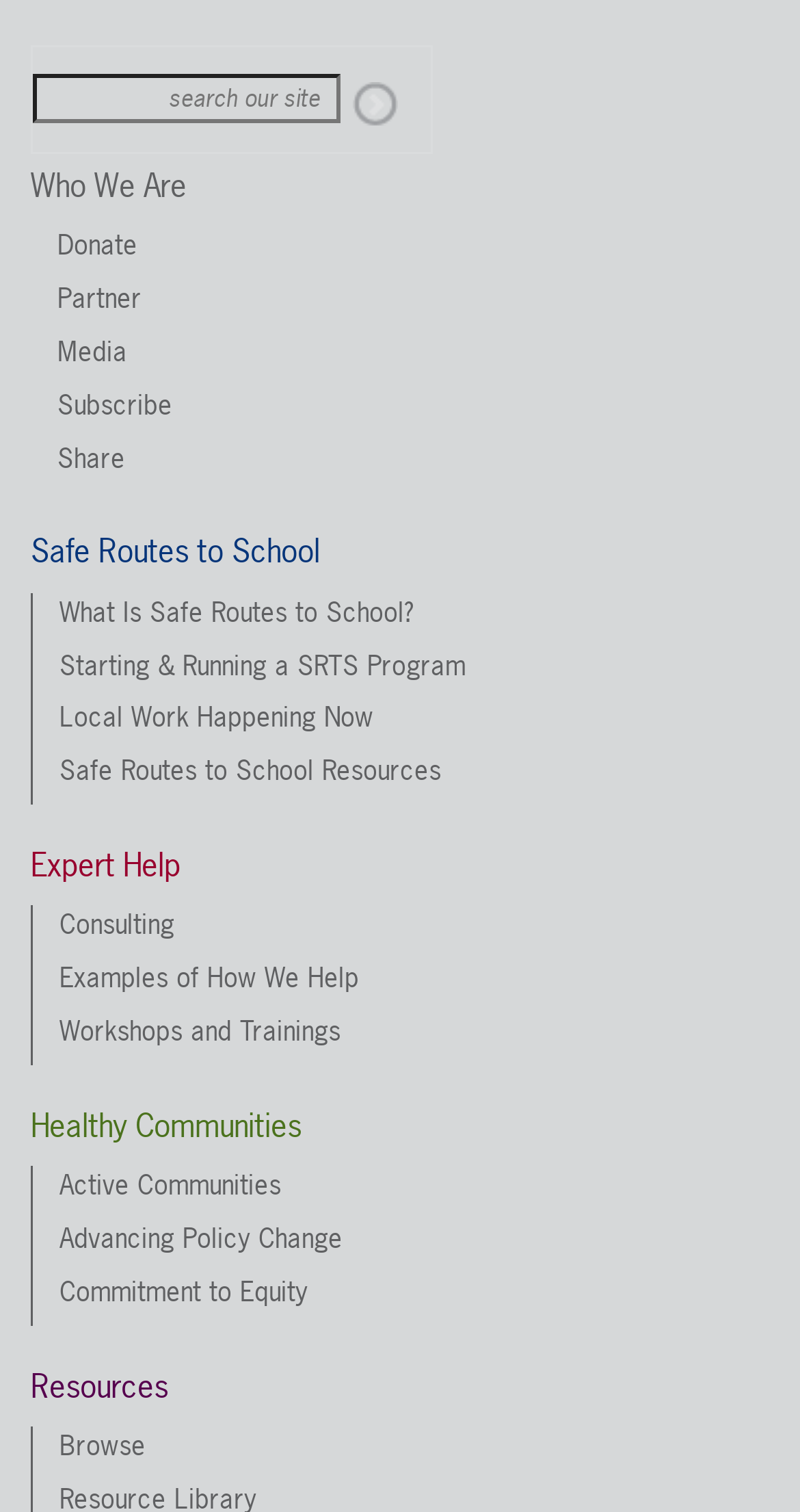Can you specify the bounding box coordinates for the region that should be clicked to fulfill this instruction: "Browse resources".

[0.038, 0.902, 0.962, 0.933]